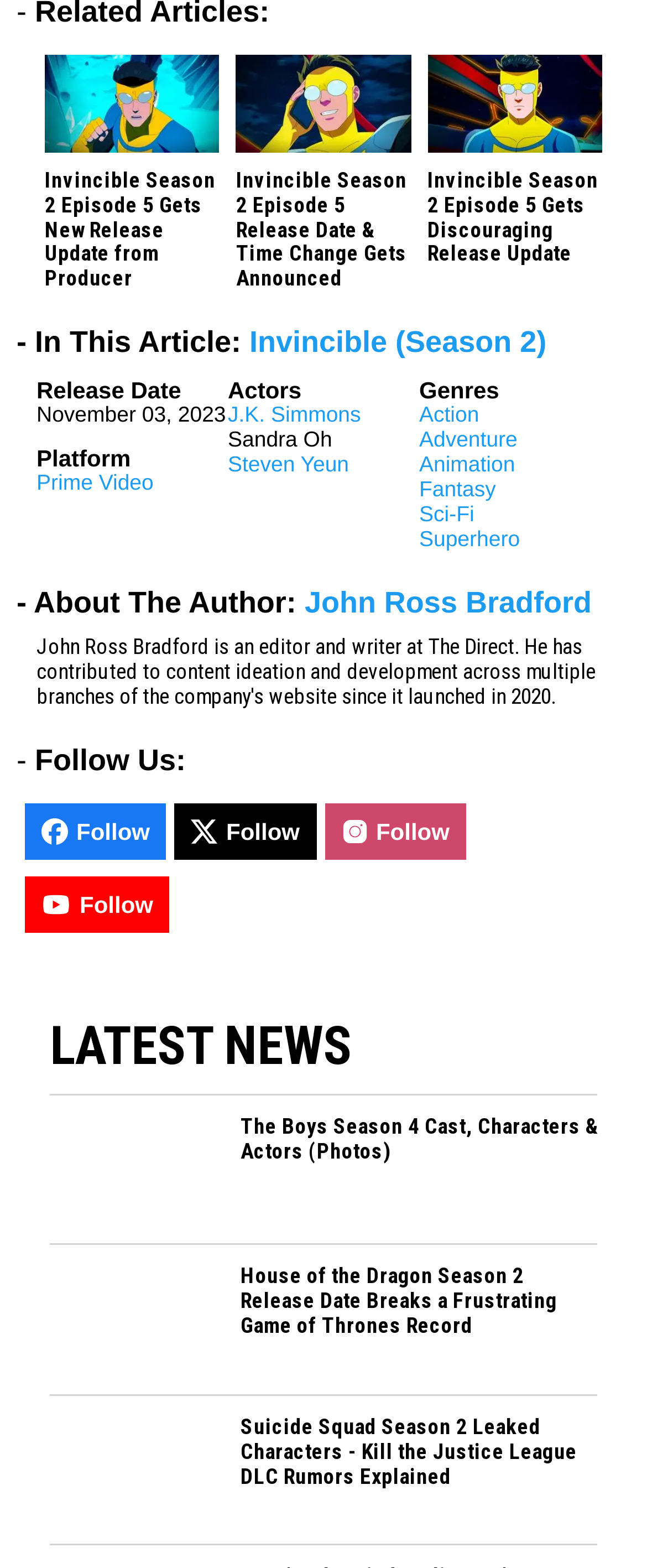Identify the coordinates of the bounding box for the element that must be clicked to accomplish the instruction: "Read the latest news about The Boys Season 4".

[0.077, 0.763, 0.359, 0.781]